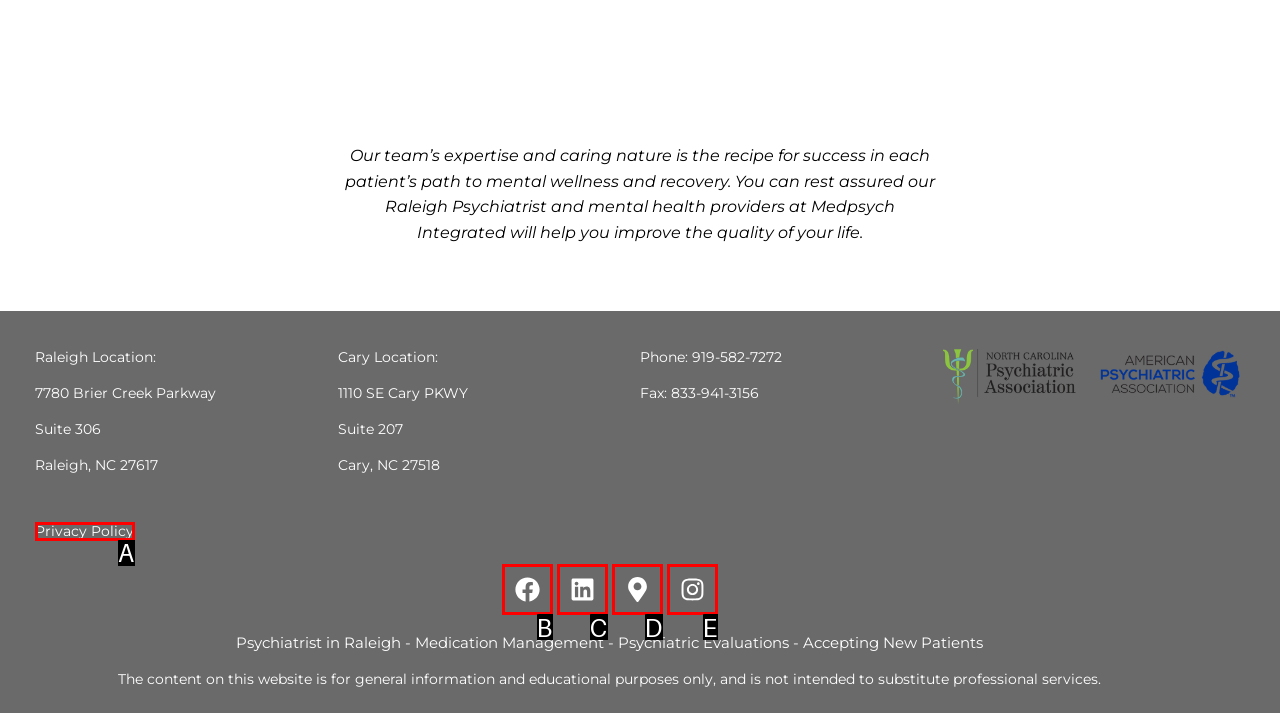Tell me the letter of the HTML element that best matches the description: Instagram from the provided options.

E